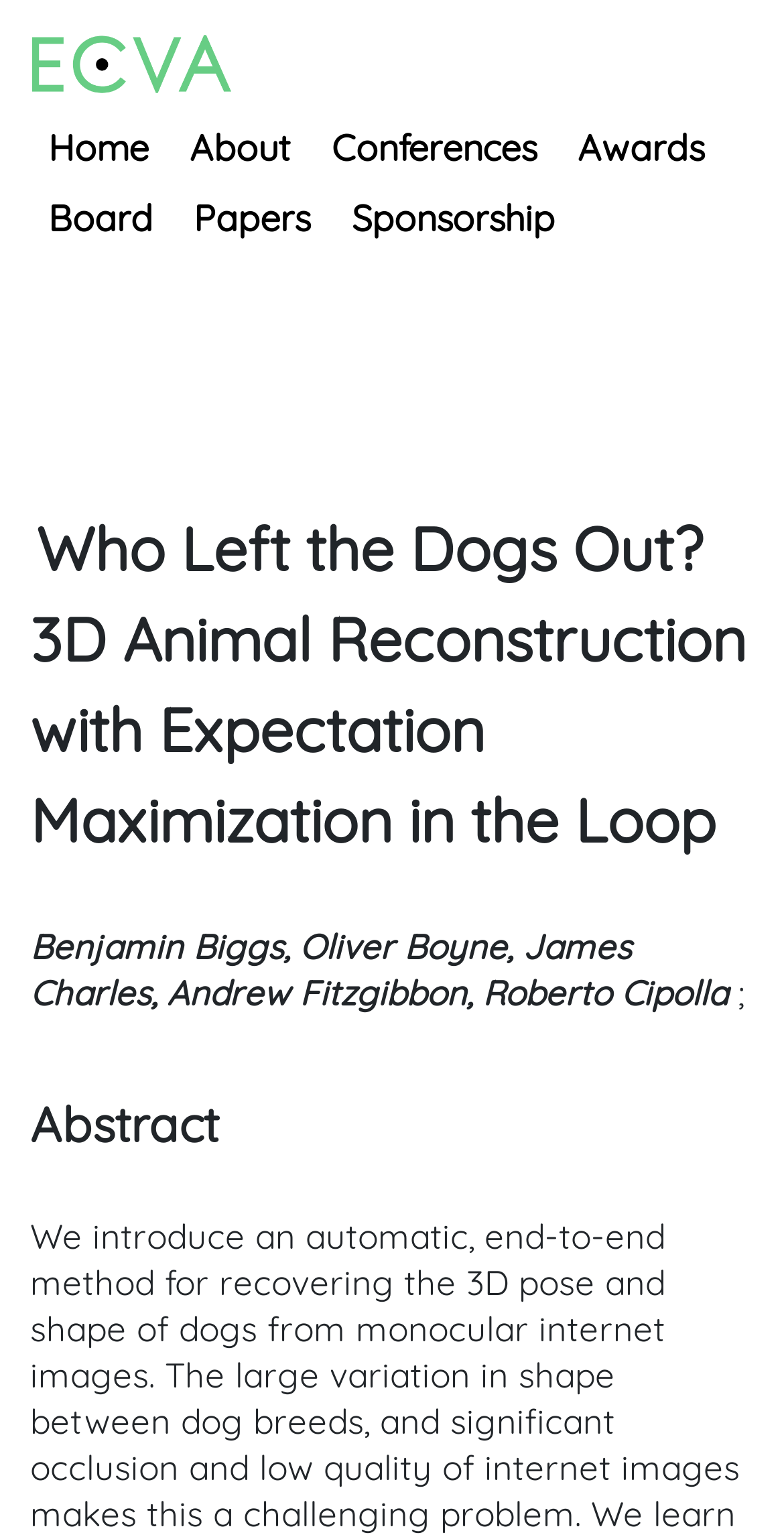Please identify the bounding box coordinates of the element's region that should be clicked to execute the following instruction: "click the ECVA logo". The bounding box coordinates must be four float numbers between 0 and 1, i.e., [left, top, right, bottom].

[0.041, 0.021, 0.297, 0.062]